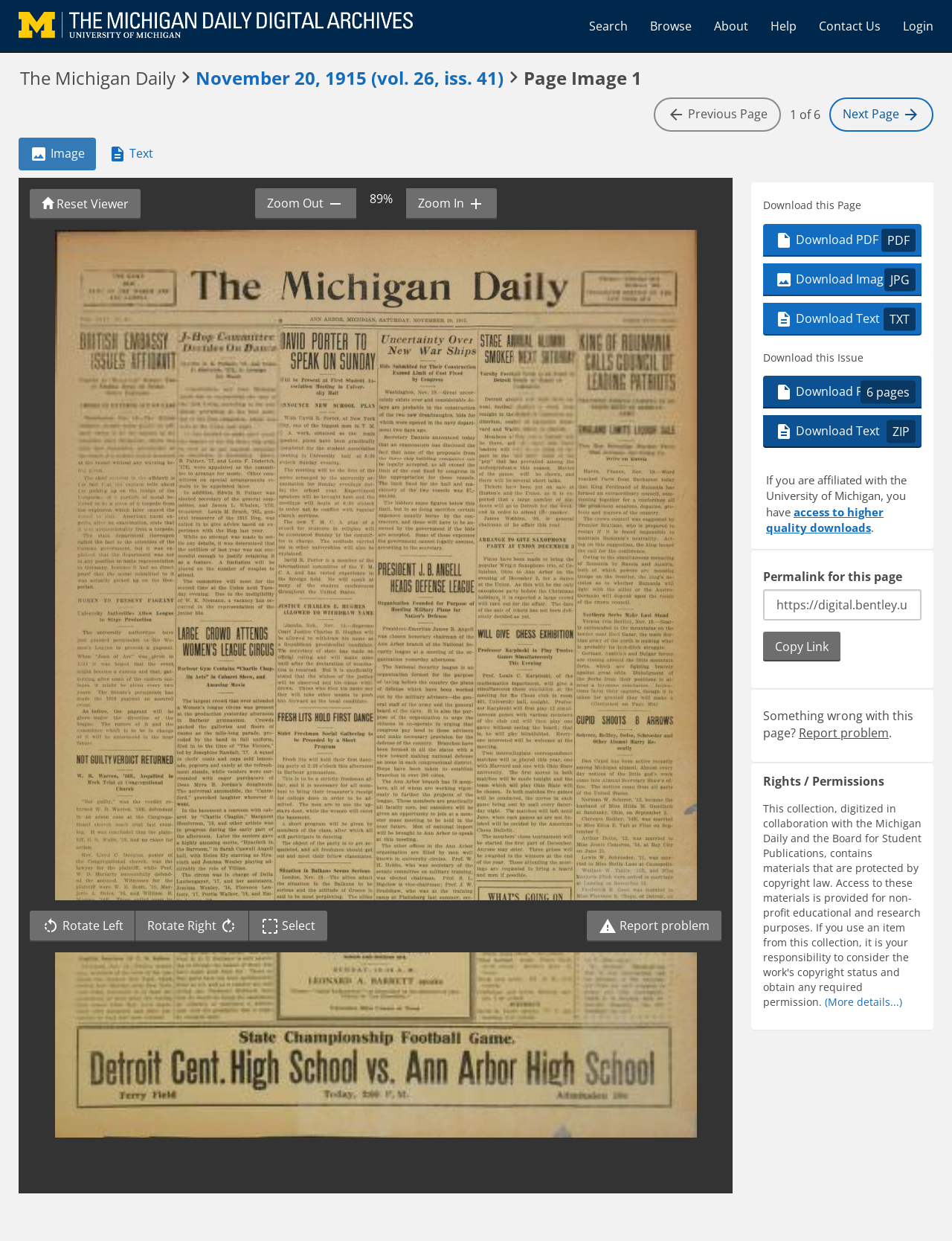Please identify the bounding box coordinates of the area that needs to be clicked to follow this instruction: "Search the archives".

[0.607, 0.006, 0.671, 0.036]